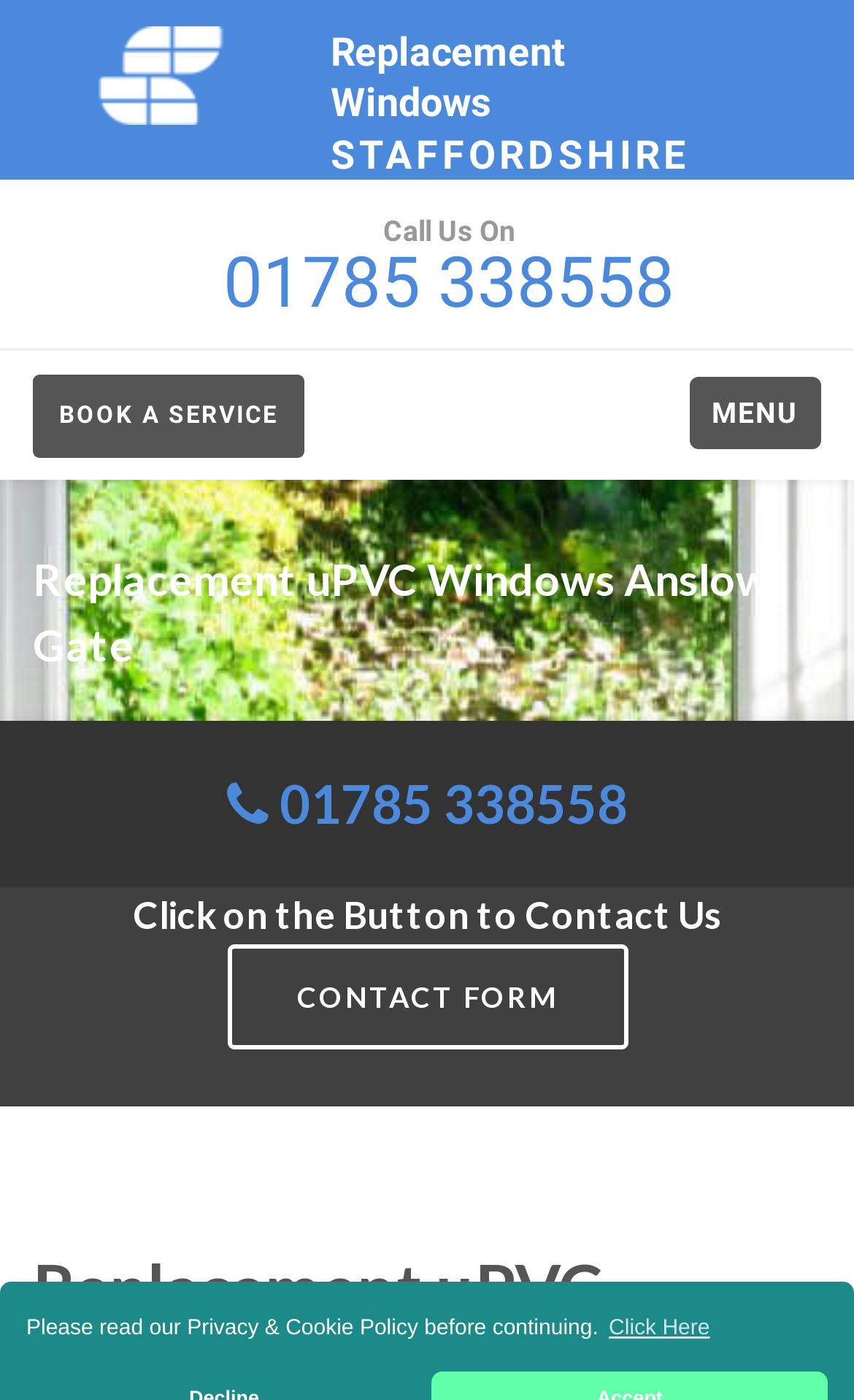Answer the question with a brief word or phrase:
How can I contact the replacement window company?

By phone or contact form